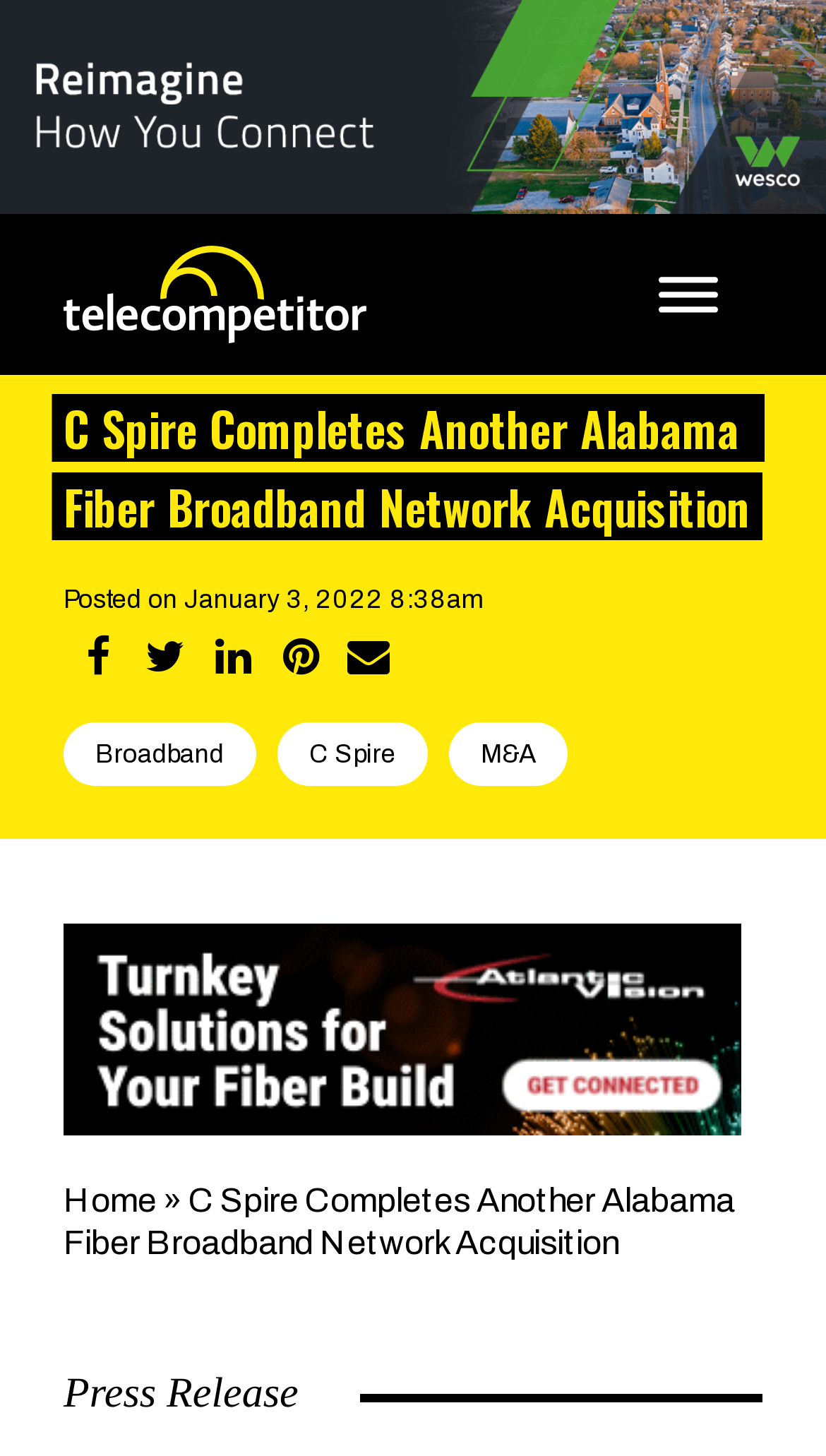Please determine the bounding box coordinates of the element to click on in order to accomplish the following task: "Click on the 'Reimagine How You Connect' link". Ensure the coordinates are four float numbers ranging from 0 to 1, i.e., [left, top, right, bottom].

[0.0, 0.0, 1.0, 0.157]